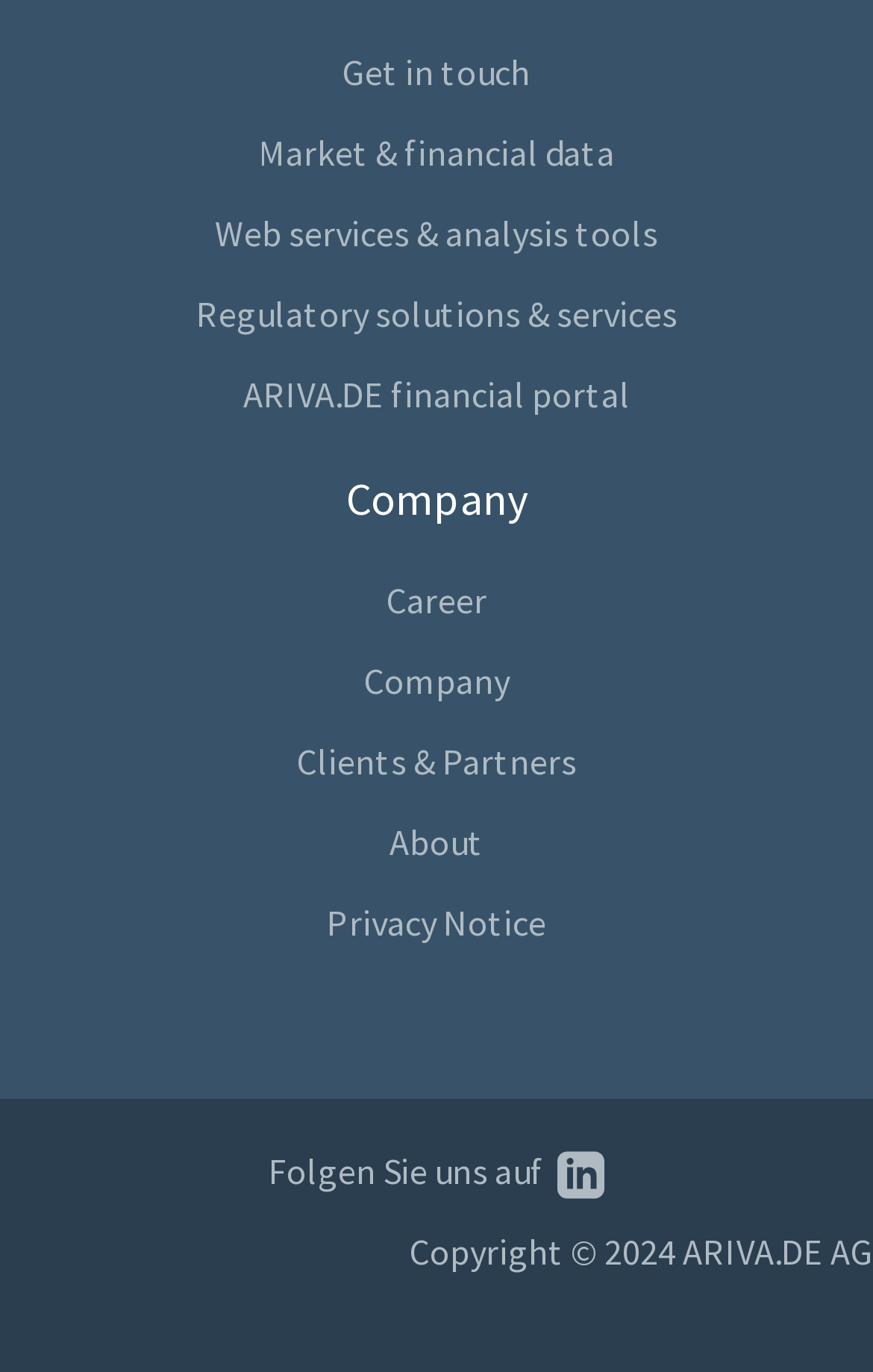Provide the bounding box coordinates for the area that should be clicked to complete the instruction: "Explore market and financial data".

[0.296, 0.094, 0.704, 0.127]